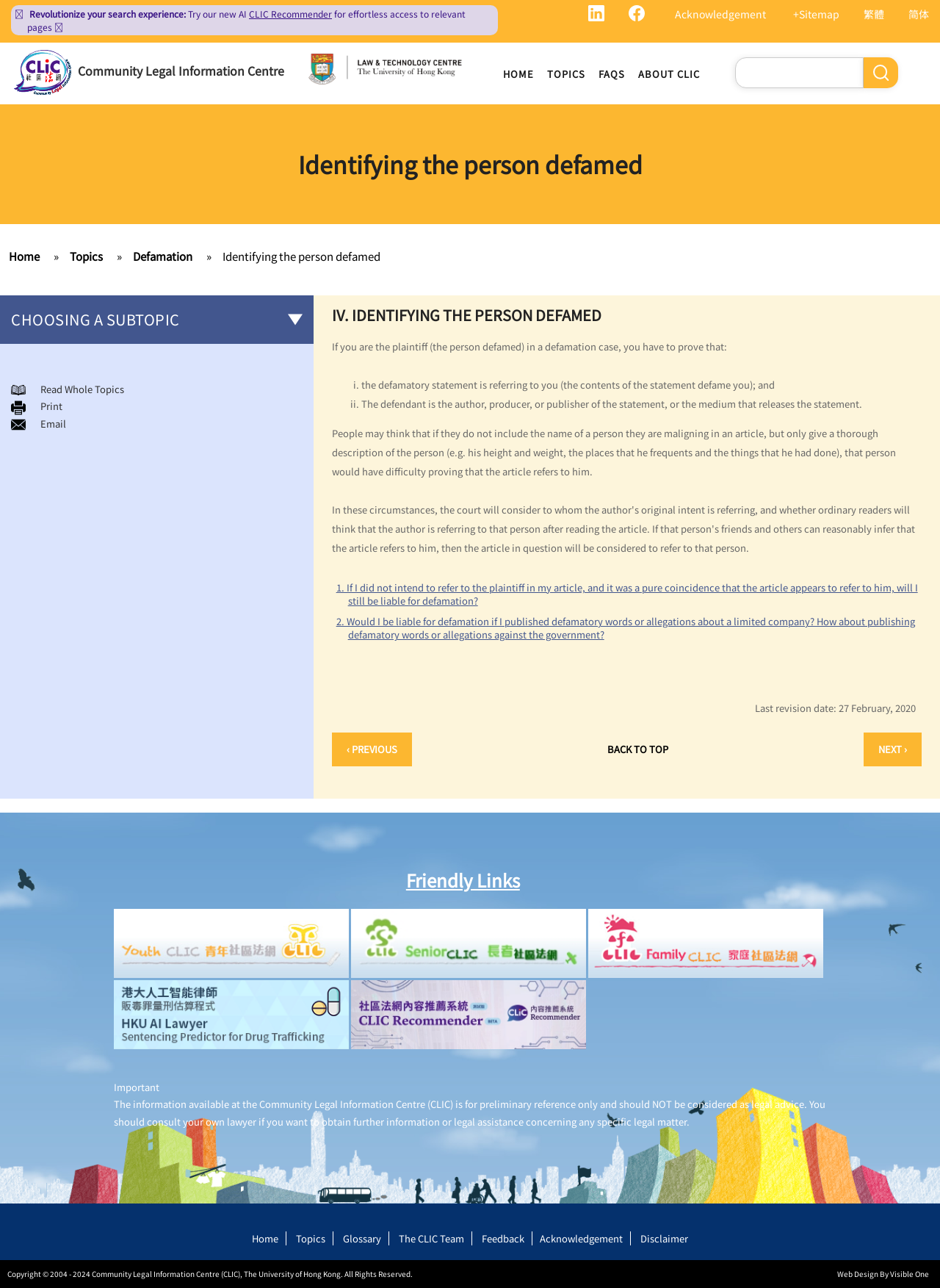Pinpoint the bounding box coordinates of the element you need to click to execute the following instruction: "Click the 'NEXT ›' link". The bounding box should be represented by four float numbers between 0 and 1, in the format [left, top, right, bottom].

[0.919, 0.569, 0.98, 0.595]